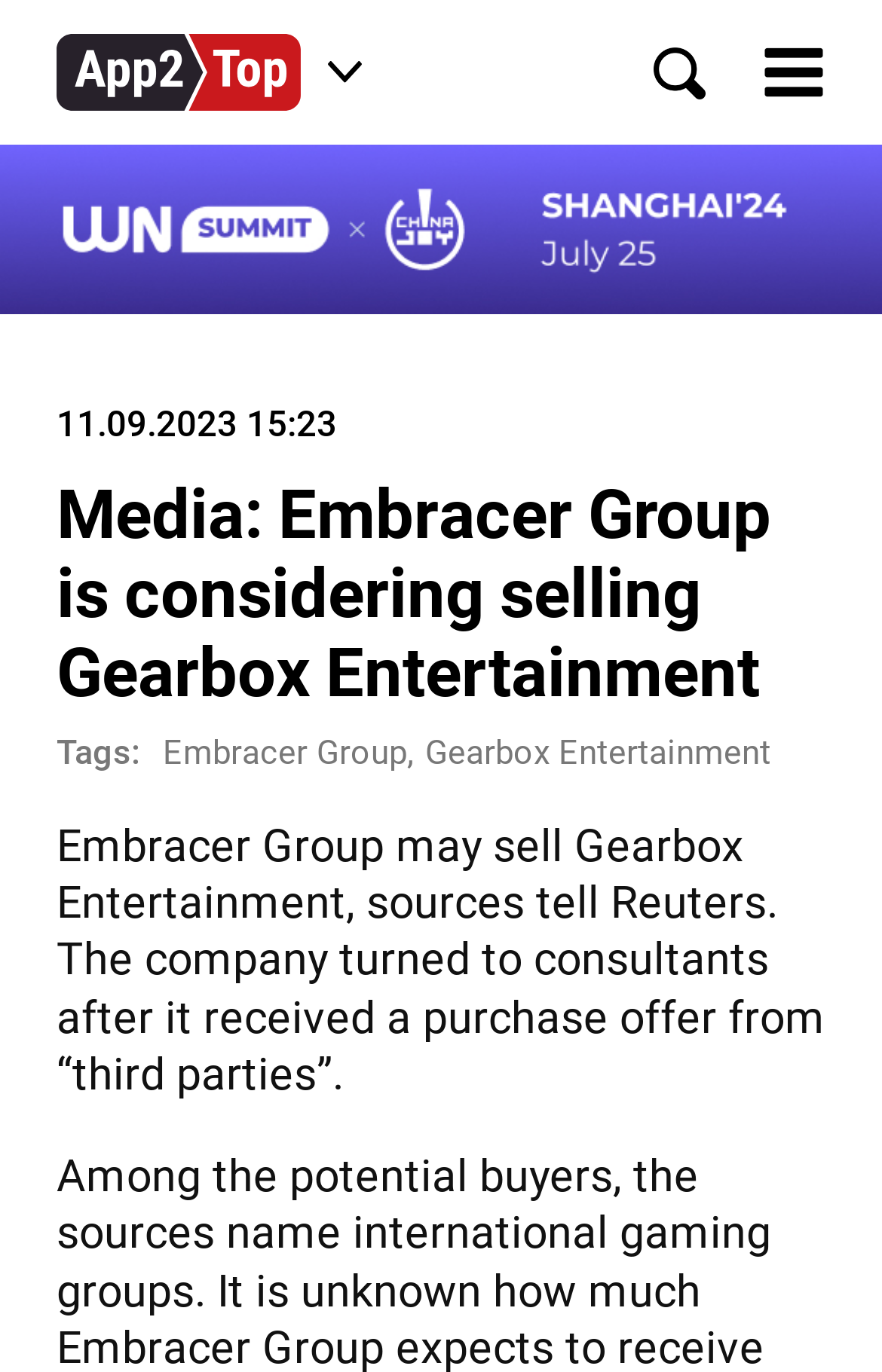Predict the bounding box for the UI component with the following description: "title="Home"".

[0.064, 0.024, 0.34, 0.082]